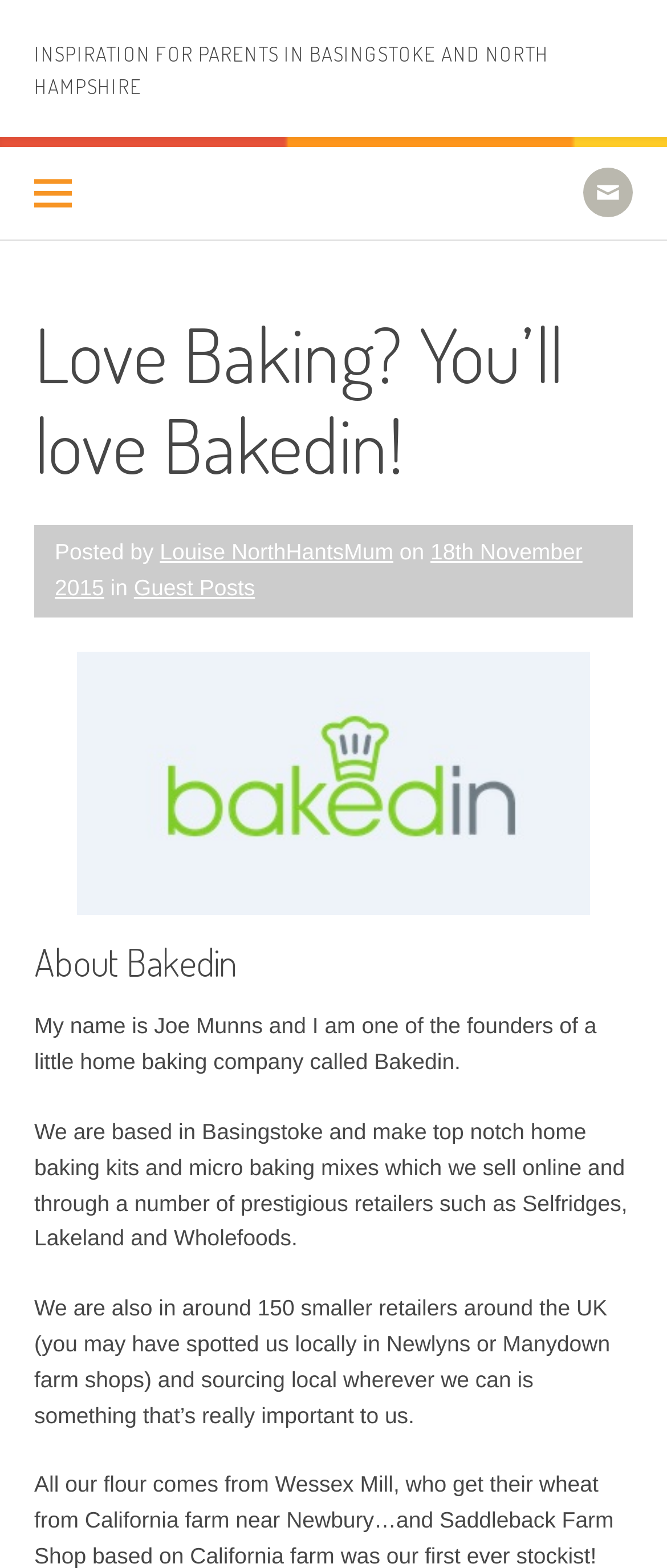What is the name of the author of the article?
Make sure to answer the question with a detailed and comprehensive explanation.

The answer can be found in the link element that says 'Louise NorthHantsMum' which is located near the 'Posted by' static text element.